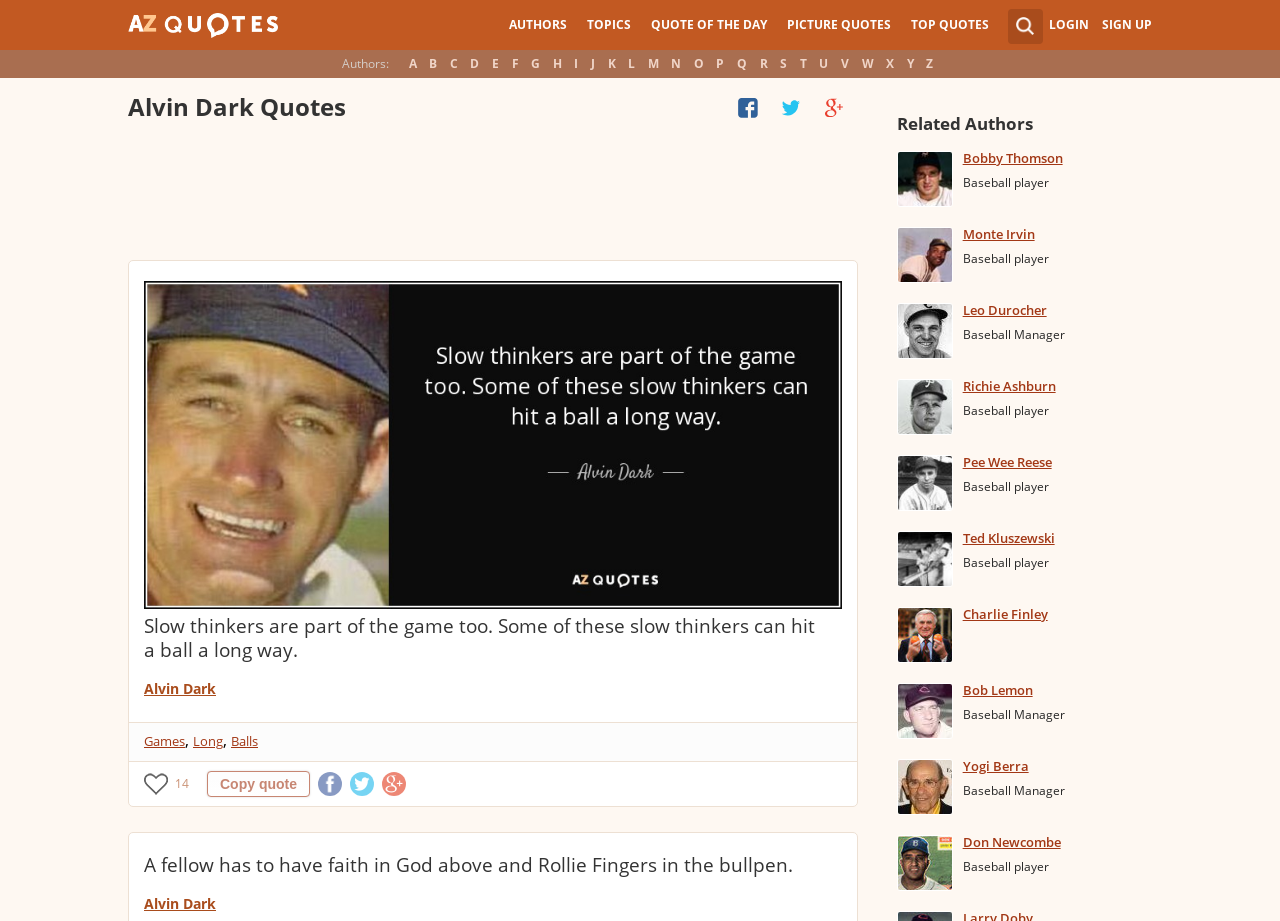What is the purpose of the 'Related Authors' section?
Can you give a detailed and elaborate answer to the question?

The 'Related Authors' section lists authors who are likely to be of interest to users who are interested in Alvin Dark quotes, suggesting that they may have similar writing styles or topics.